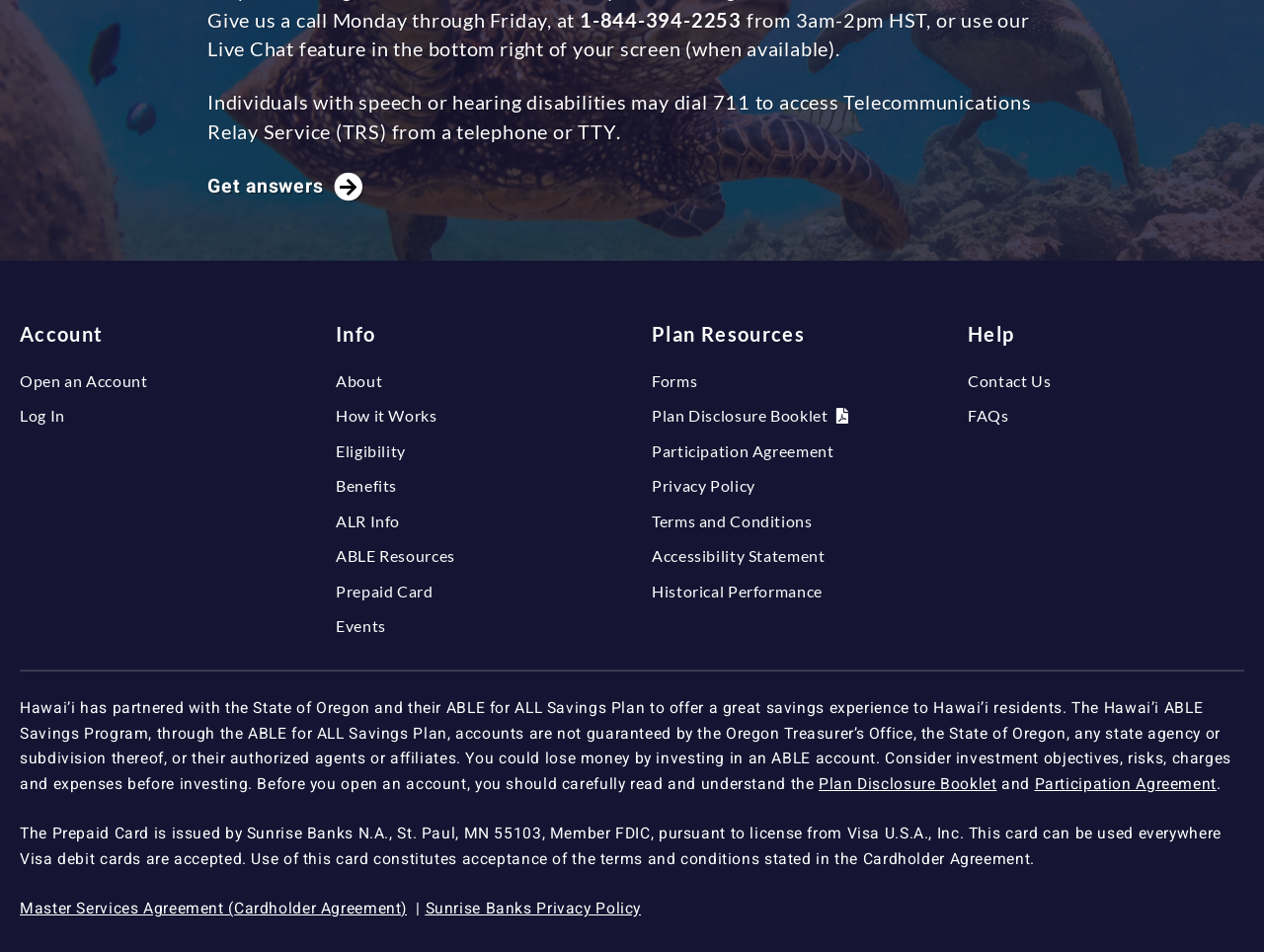From the element description Sunrise Banks Privacy Policy, predict the bounding box coordinates of the UI element. The coordinates must be specified in the format (top-left x, top-left y, bottom-right x, bottom-right y) and should be within the 0 to 1 range.

[0.336, 0.943, 0.507, 0.967]